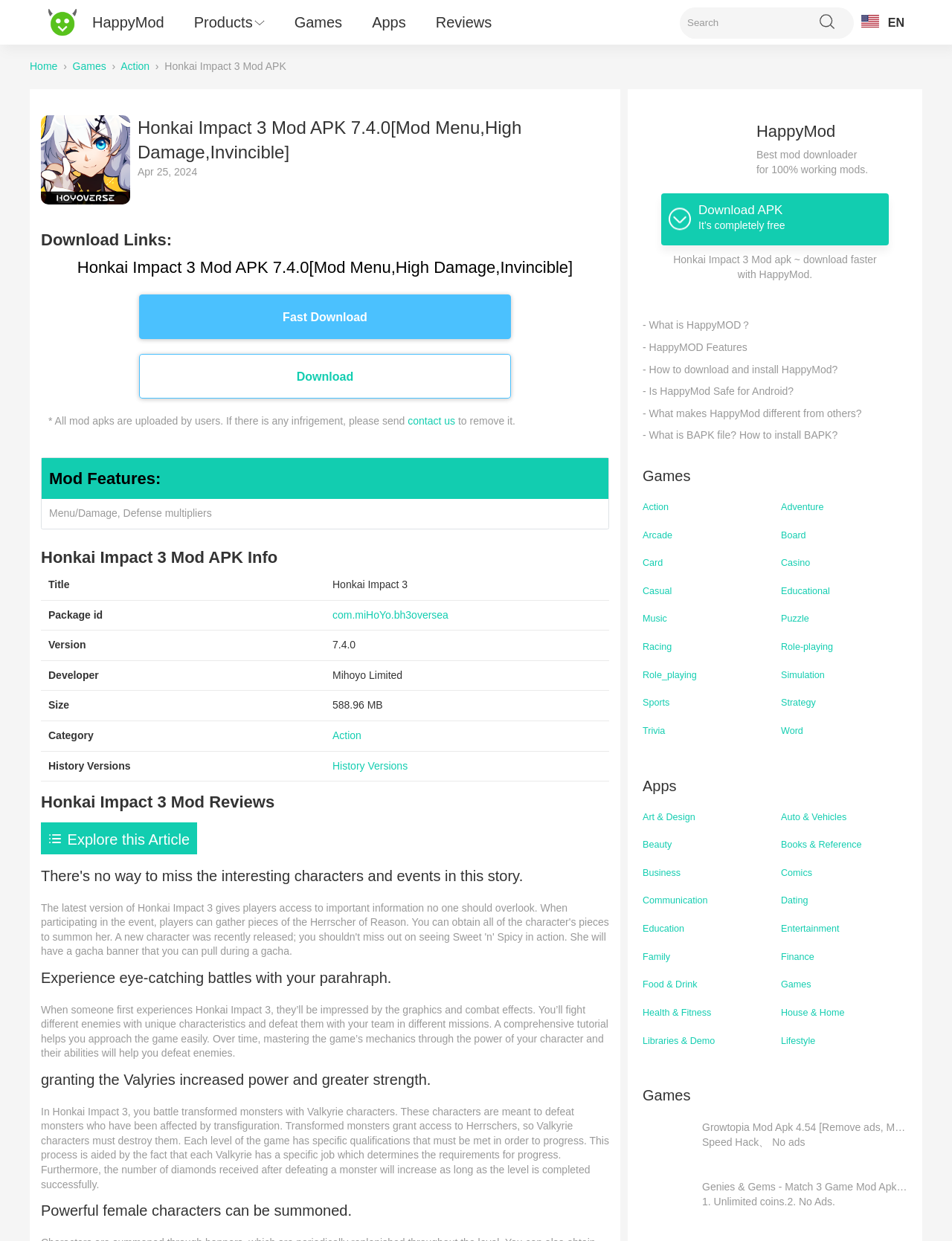Given the element description, predict the bounding box coordinates in the format (top-left x, top-left y, bottom-right x, bottom-right y), using floating point numbers between 0 and 1: - What is HappyMOD？

[0.675, 0.257, 0.789, 0.267]